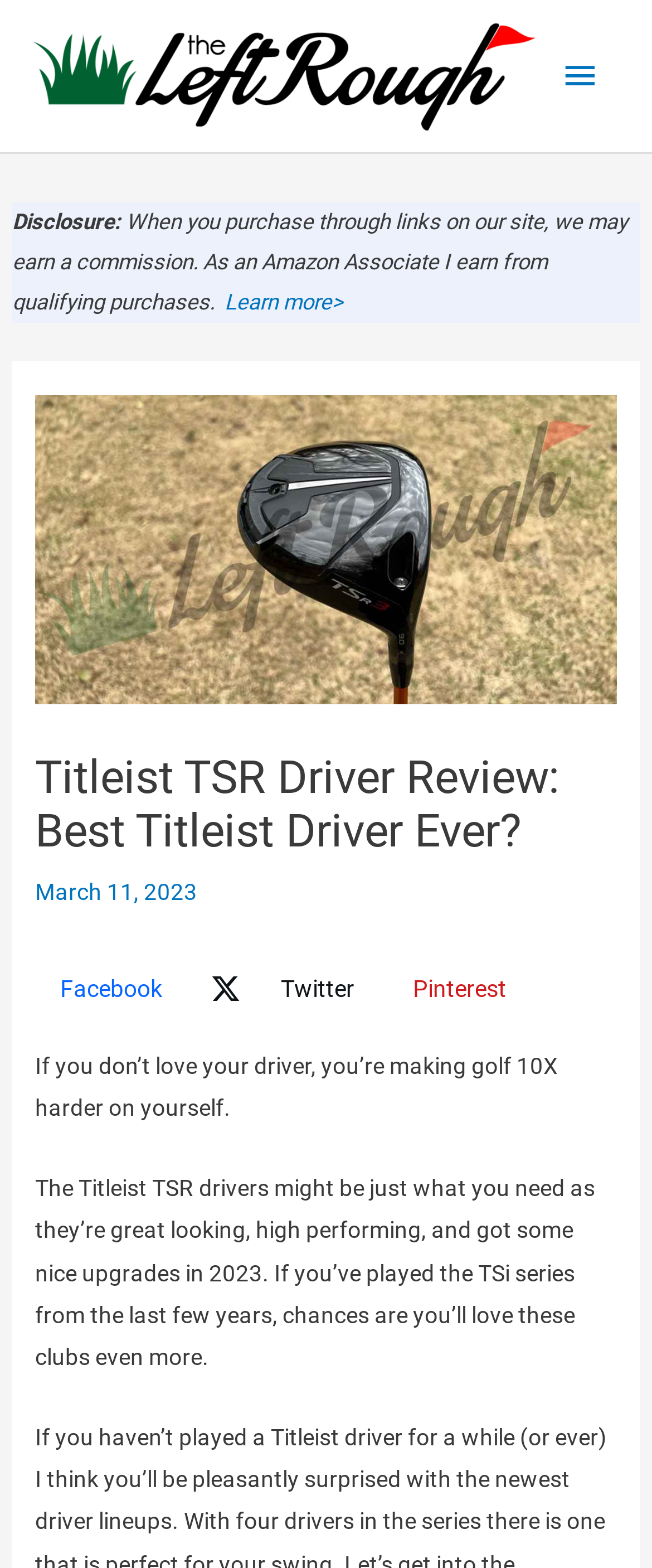How many social media links are there?
Based on the image, respond with a single word or phrase.

3